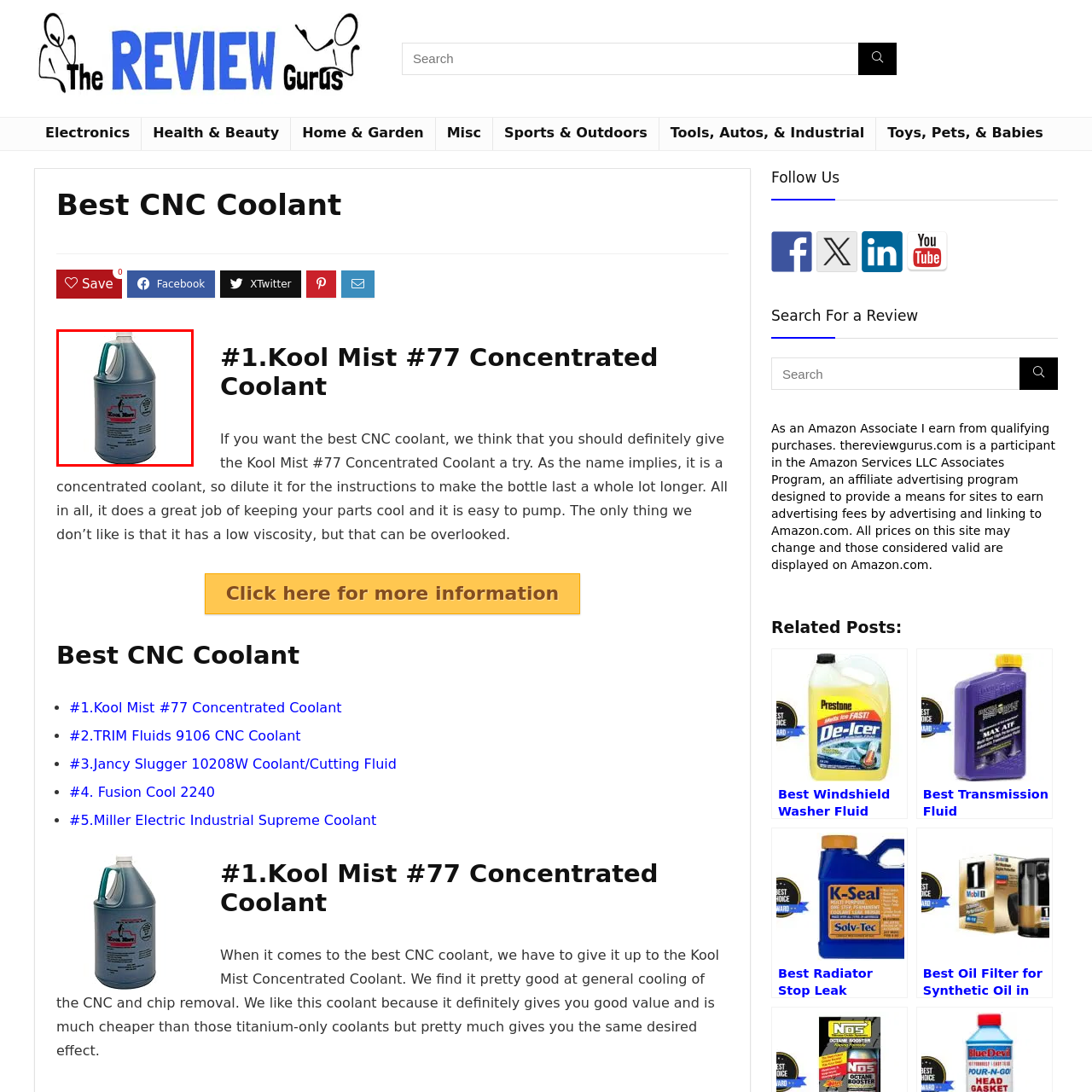What is the formulation of Kool Mist #77 Concentrated Coolant?
Carefully examine the image within the red bounding box and provide a detailed answer to the question.

The label on the container highlights its concentrated formulation, which requires dilution for optimal use, ensuring that the product lasts longer while maintaining effectiveness, as mentioned in the caption.